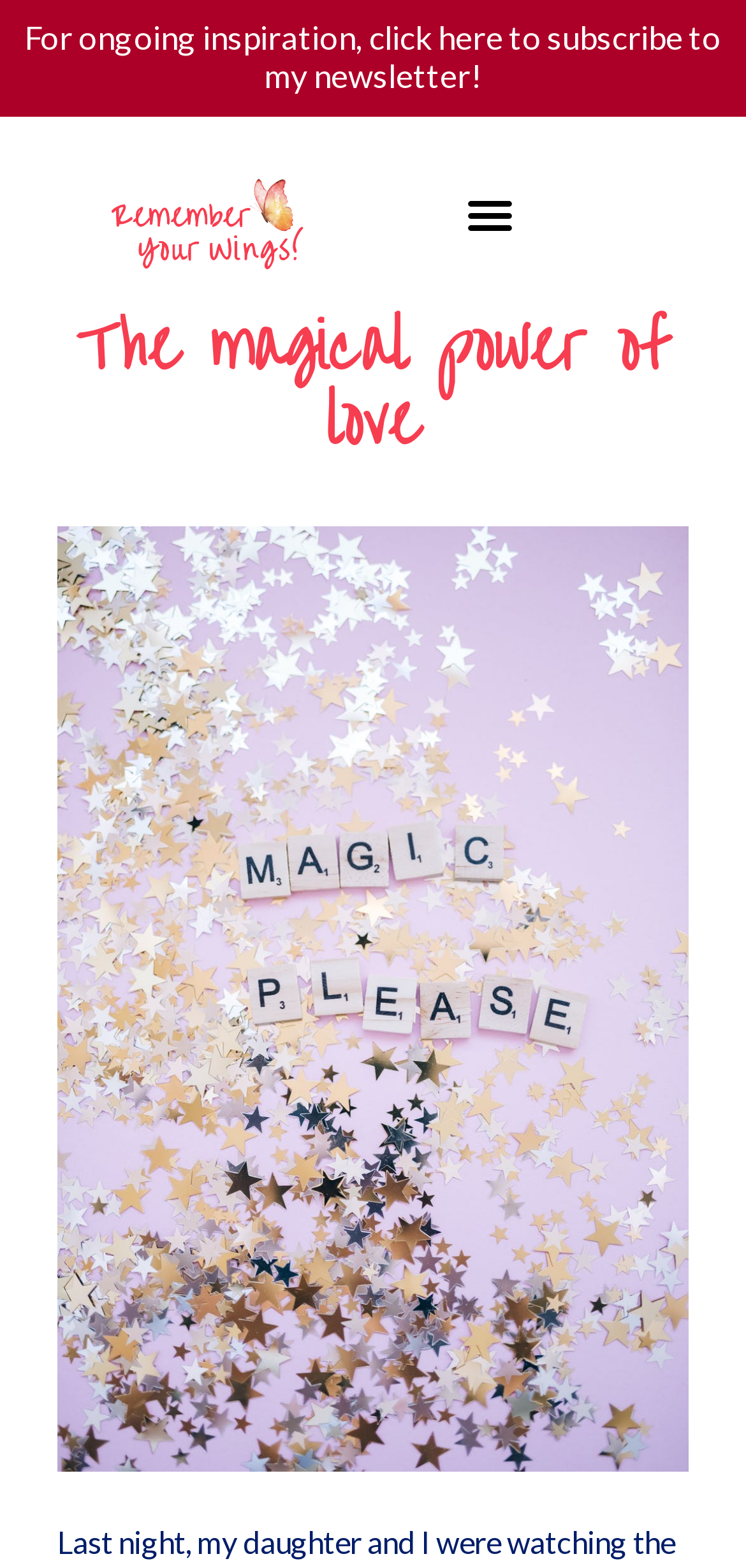Generate the text content of the main heading of the webpage.

The magical power of love